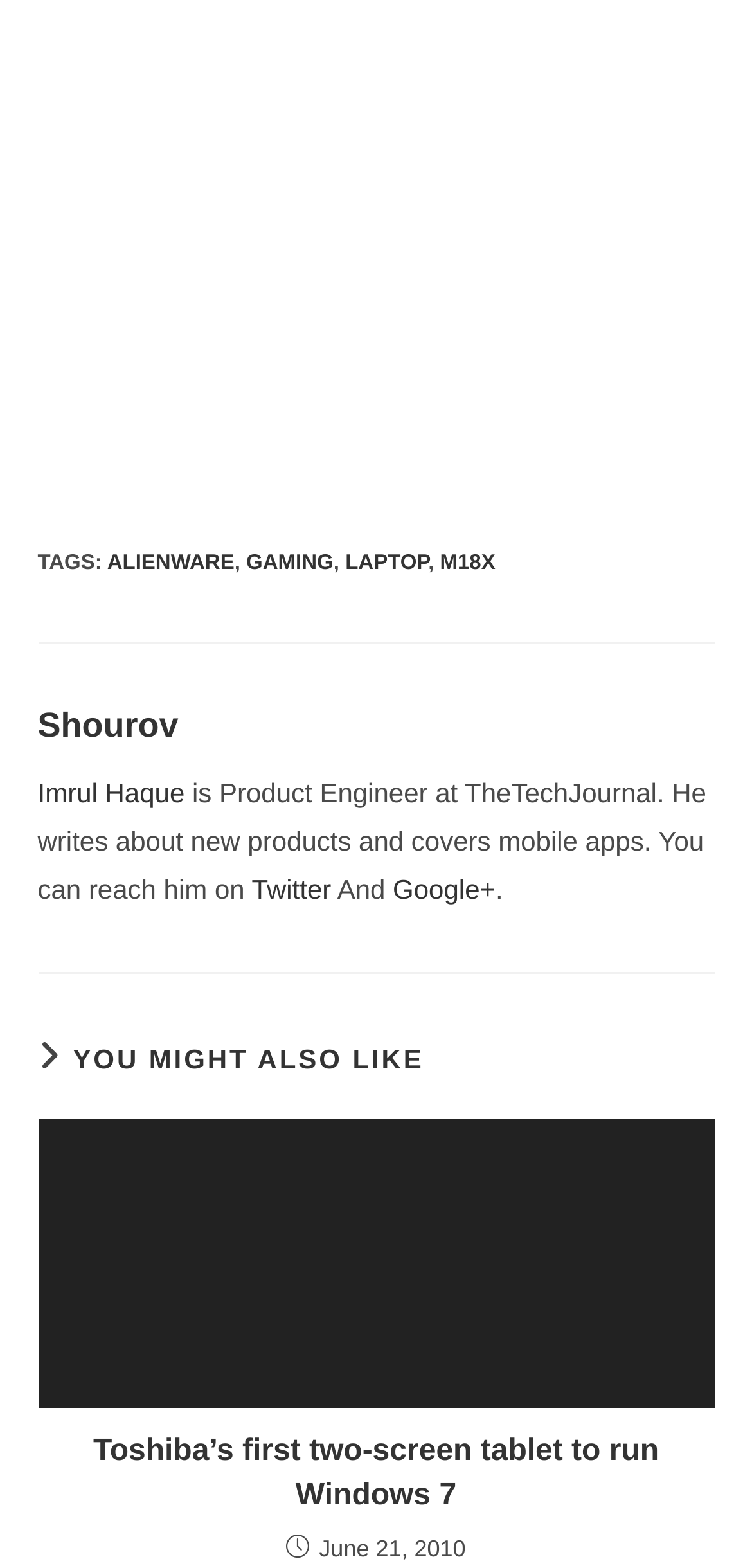Highlight the bounding box coordinates of the region I should click on to meet the following instruction: "Click on the ALIENWARE tag".

[0.142, 0.351, 0.312, 0.366]